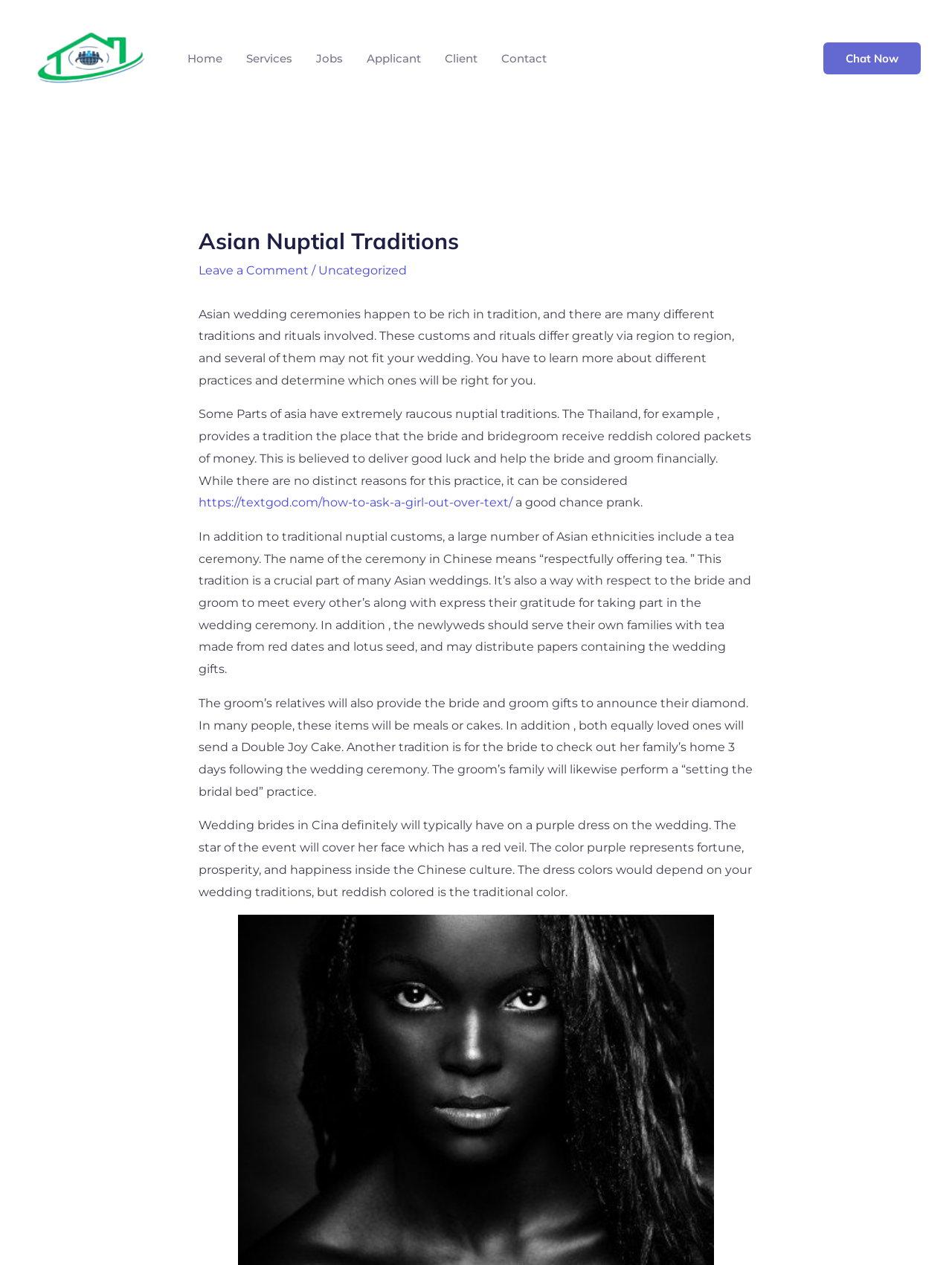Identify the bounding box coordinates of the area that should be clicked in order to complete the given instruction: "Click the 'Leave a Comment' link". The bounding box coordinates should be four float numbers between 0 and 1, i.e., [left, top, right, bottom].

[0.208, 0.208, 0.324, 0.22]